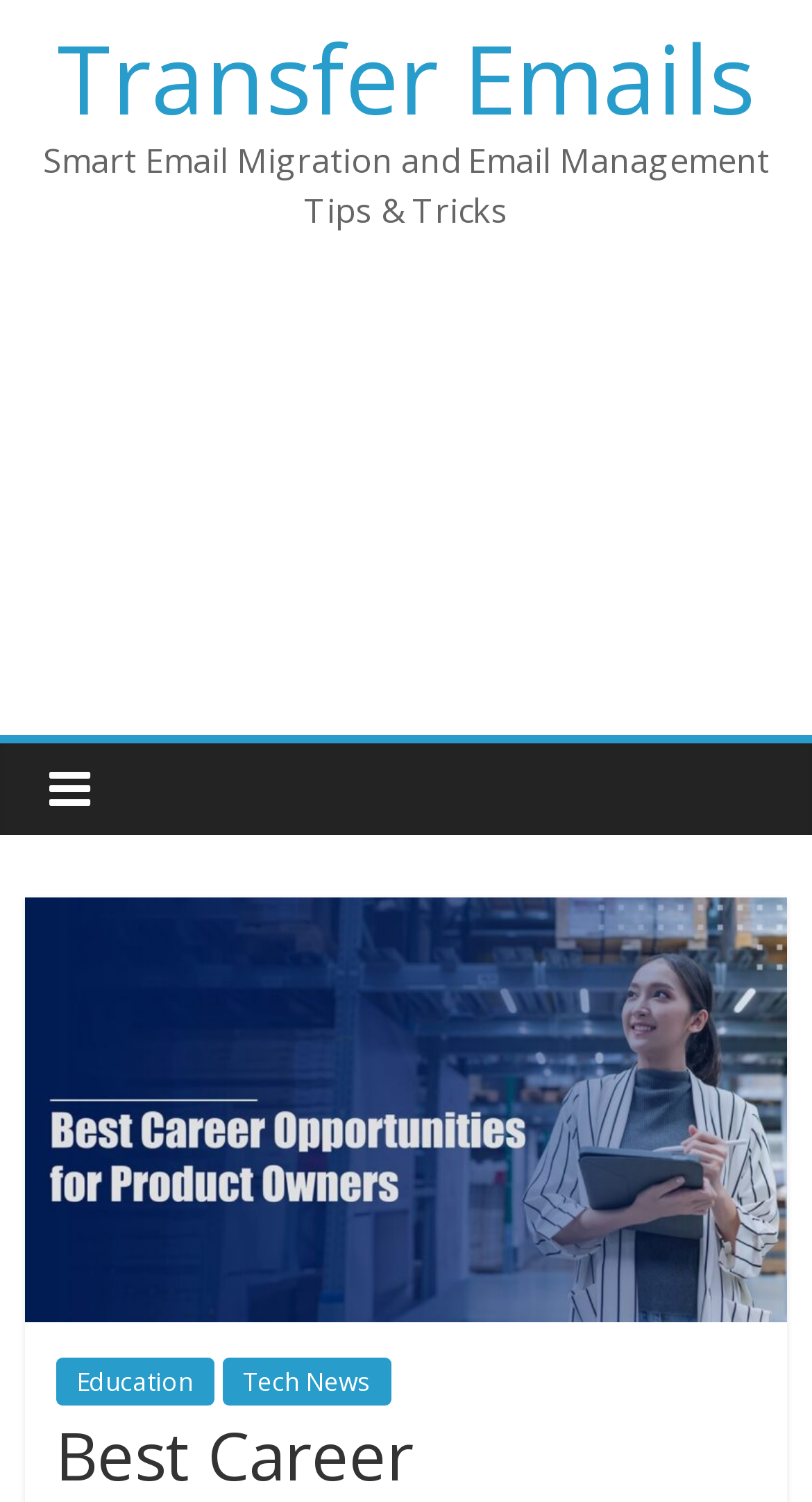Generate the main heading text from the webpage.

Best Career Opportunities for Product Owners